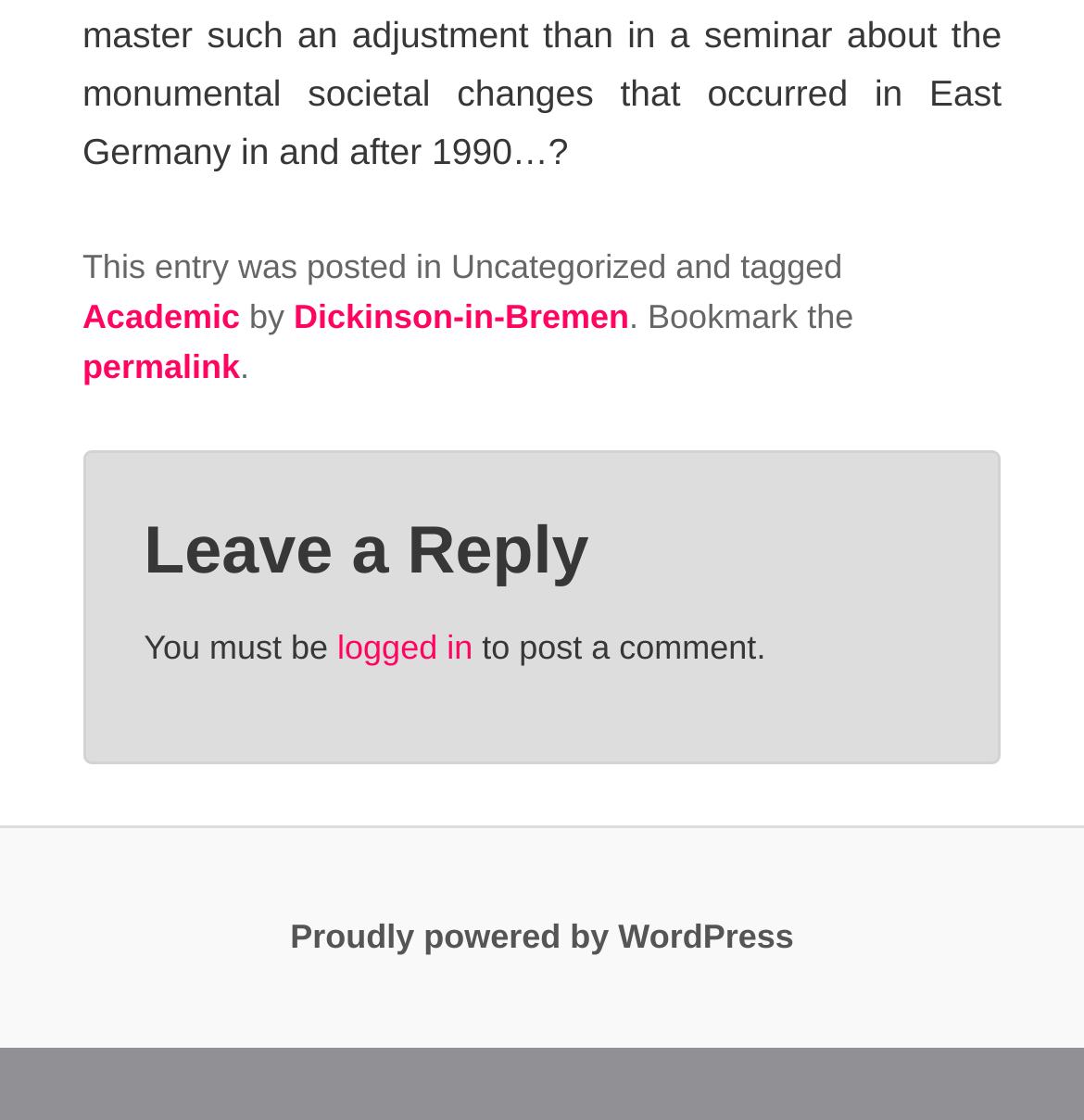Who is the author of the post?
Refer to the image and offer an in-depth and detailed answer to the question.

The author of the post can be determined by looking at the text 'by Dickinson-in-Bremen' which indicates that the author of the post is 'Dickinson-in-Bremen'.